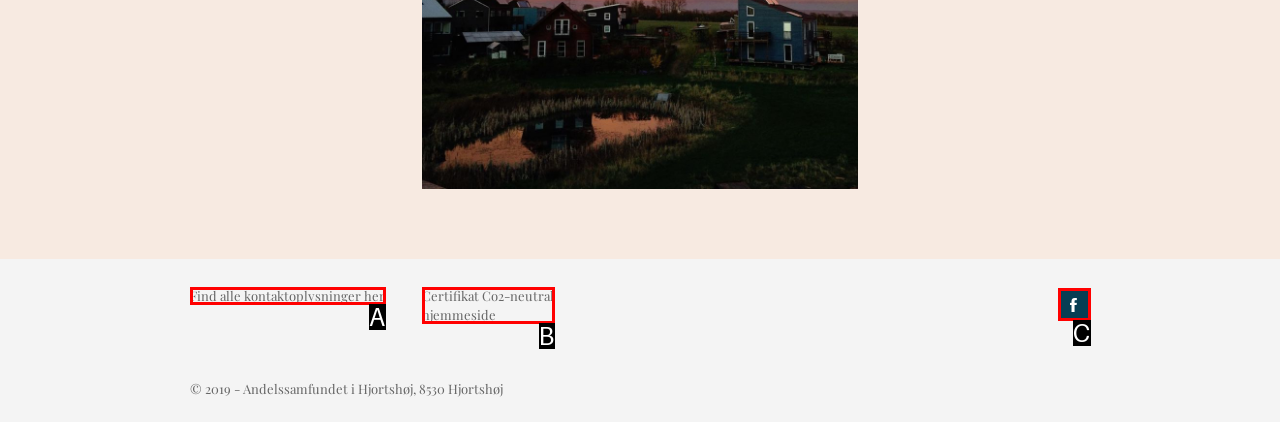Identify the option that best fits this description: Facebook
Answer with the appropriate letter directly.

C